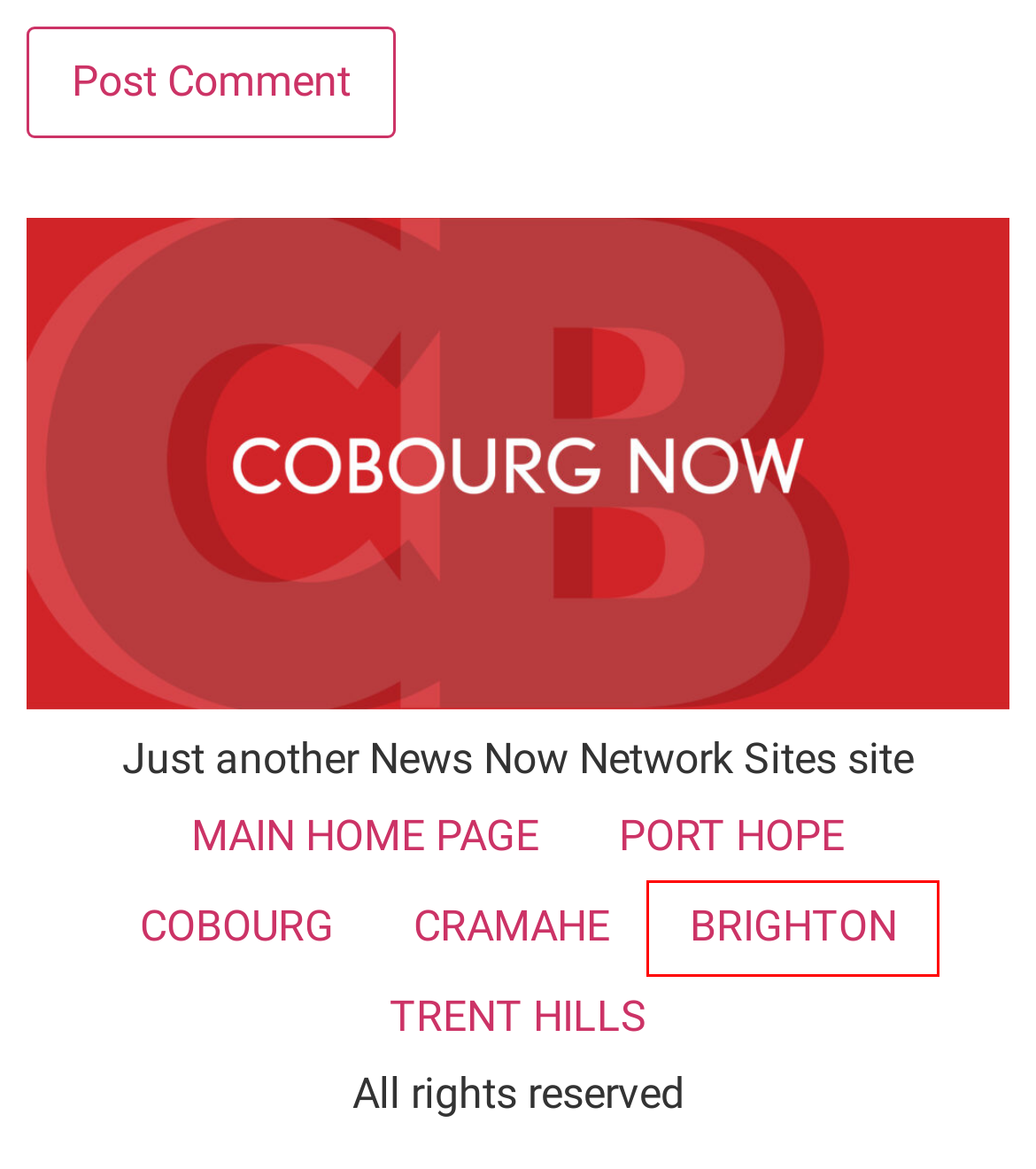Given a screenshot of a webpage with a red bounding box highlighting a UI element, determine which webpage description best matches the new webpage that appears after clicking the highlighted element. Here are the candidates:
A. News Now Network – Community News Magazines – Northumberland County and Beyond
B. #steelguitars – Cobourg News Now Network
C. #cramahe – Cobourg News Now Network
D. #albrisco – Cobourg News Now Network
E. Brighton News Now Network – Just another News Now Network Sites site
F. Trent Hills News Now Network – Campbellford / Warkworth / Hastings
G. Netfirms | This site is temporarily unavailable
H. Port Hope News Now Network – Just another News Now Network Sites site

E